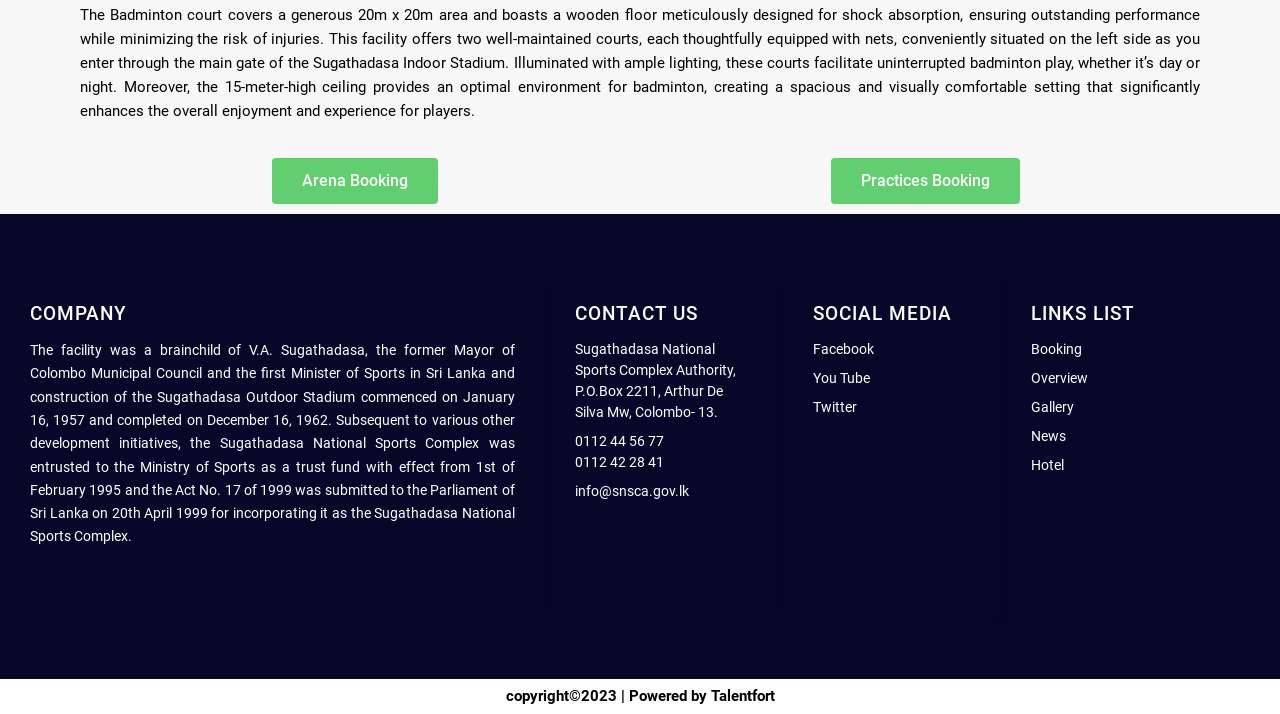Predict the bounding box of the UI element that fits this description: "Arena Booking".

[0.212, 0.221, 0.342, 0.286]